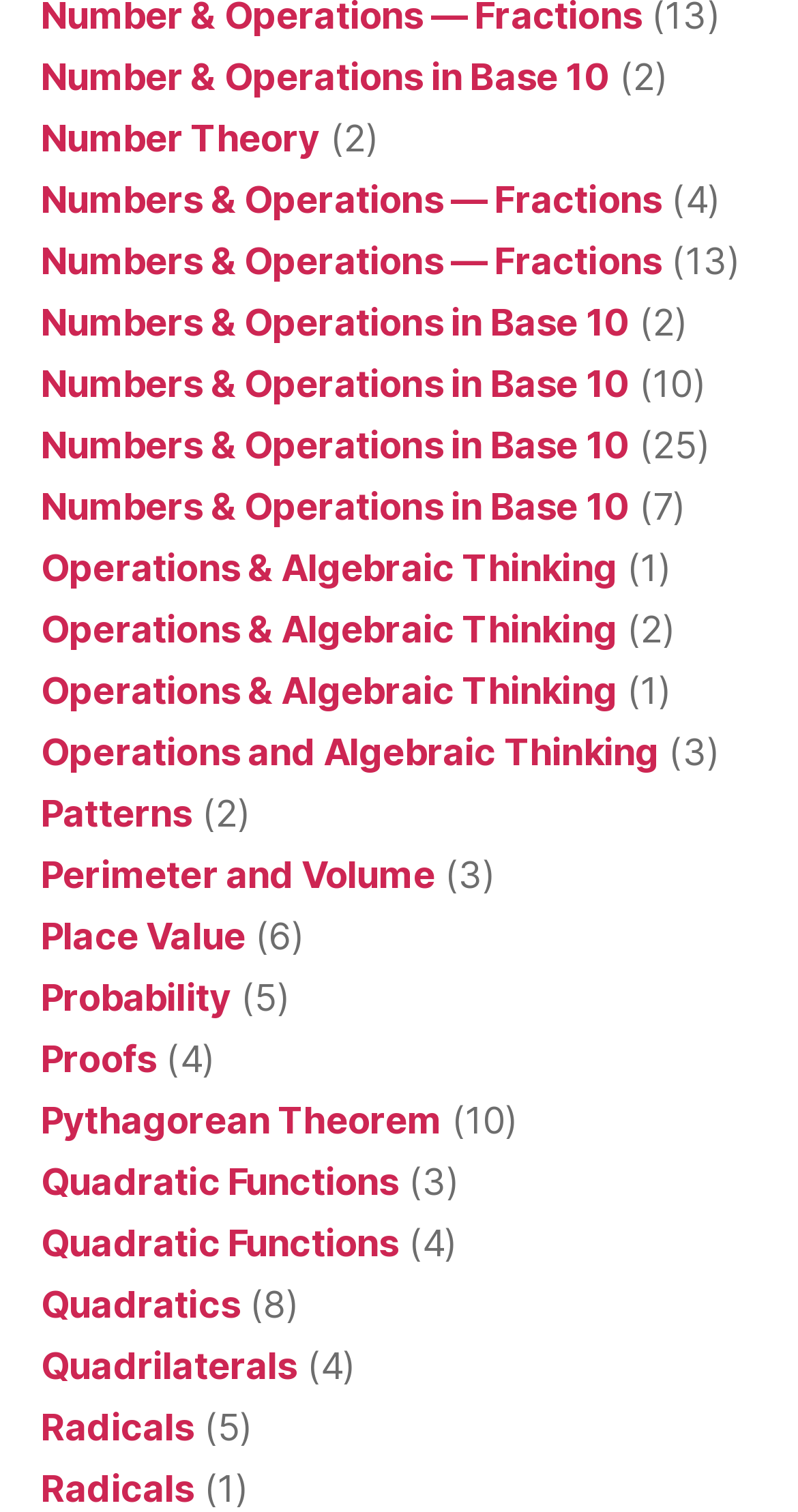Please identify the bounding box coordinates of the element I should click to complete this instruction: 'Explore Operations & Algebraic Thinking'. The coordinates should be given as four float numbers between 0 and 1, like this: [left, top, right, bottom].

[0.051, 0.362, 0.773, 0.39]